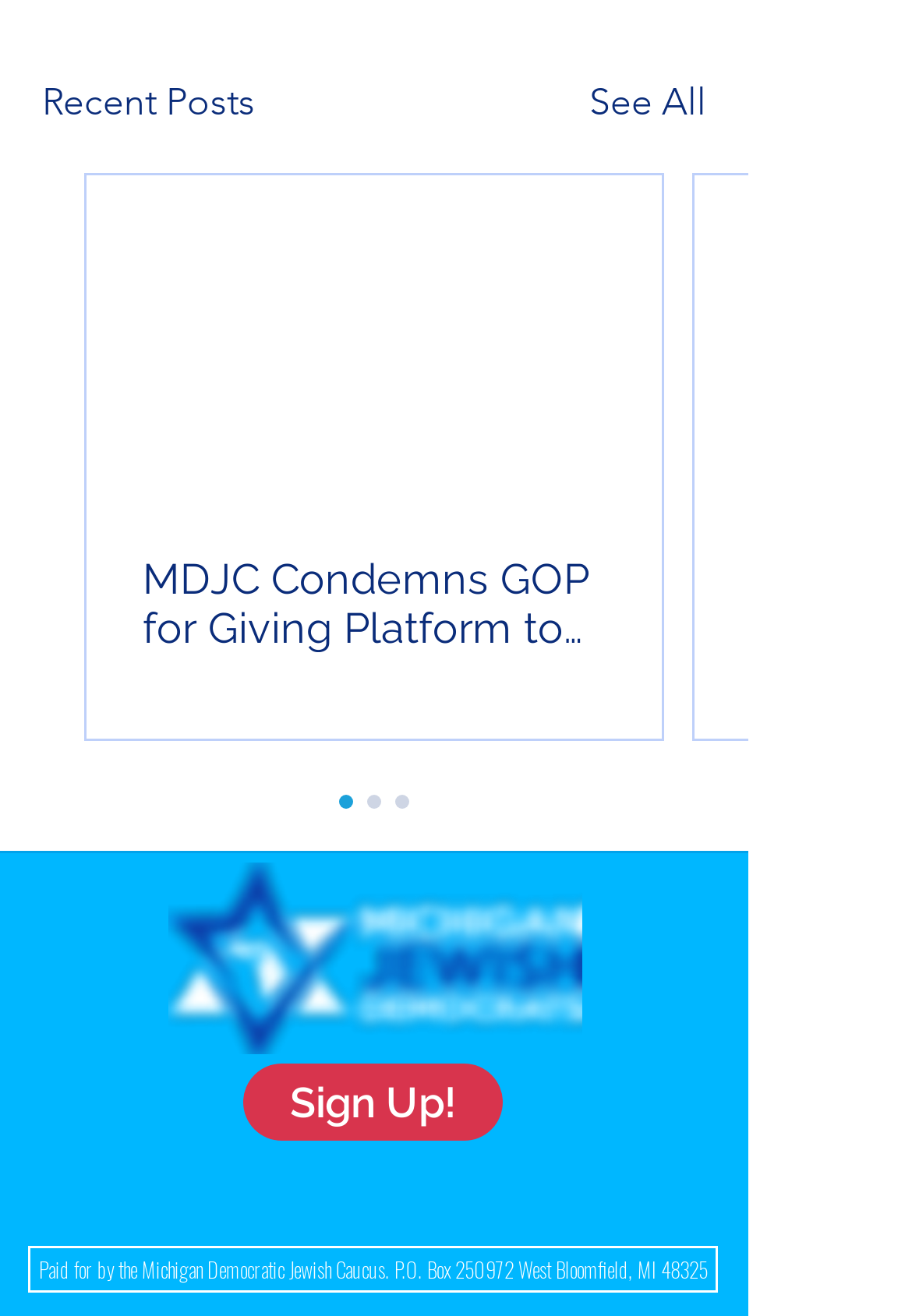Determine the bounding box coordinates of the clickable element necessary to fulfill the instruction: "View recent posts". Provide the coordinates as four float numbers within the 0 to 1 range, i.e., [left, top, right, bottom].

[0.046, 0.057, 0.279, 0.099]